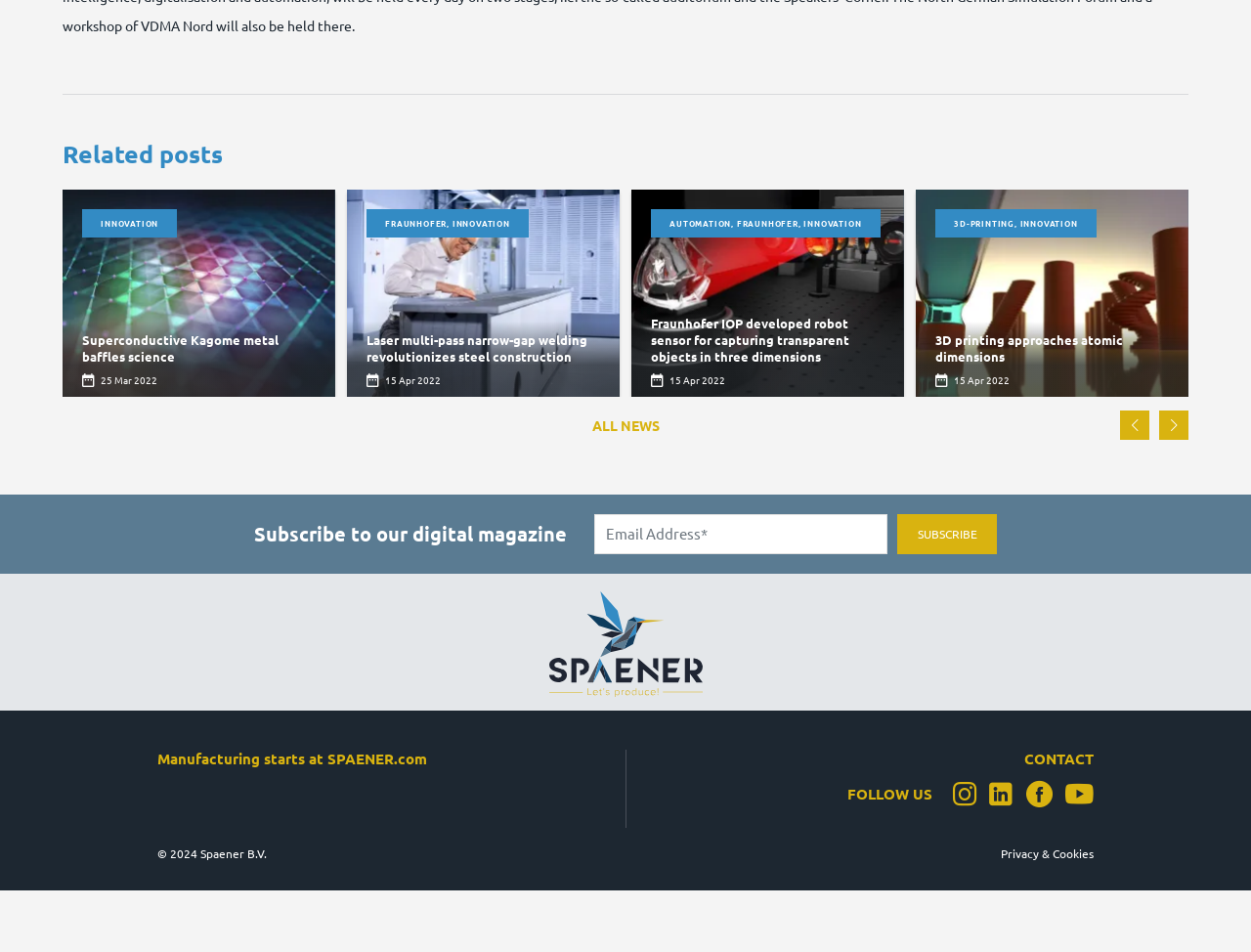What is the topic of the first related post?
Analyze the image and deliver a detailed answer to the question.

I determined the answer by looking at the first related post heading, which is 'Superconductive Kagome metal baffles science'. The topic of this post is 'Superconductive Kagome metal'.